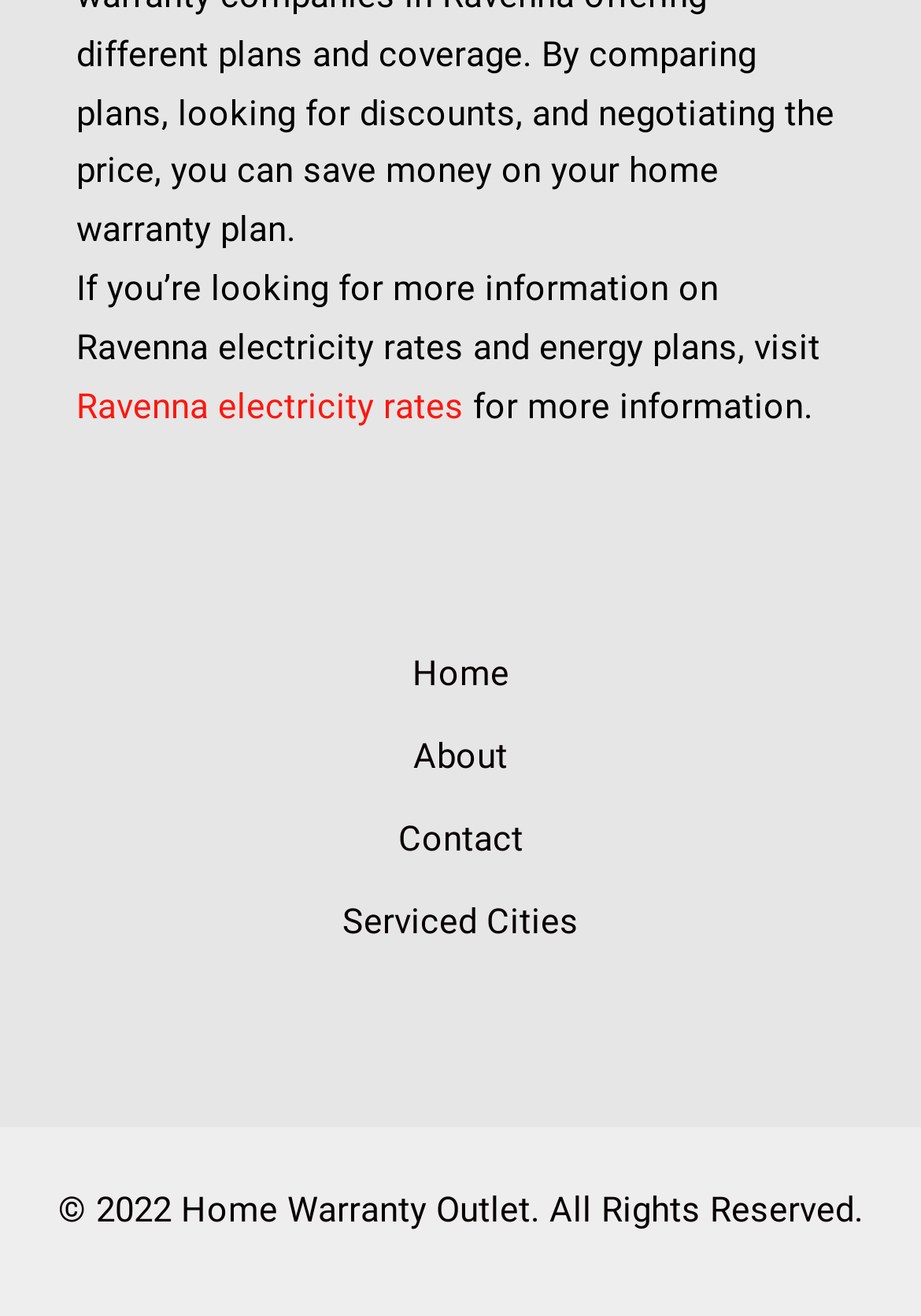Given the webpage screenshot, identify the bounding box of the UI element that matches this description: "Contact".

[0.381, 0.615, 0.619, 0.678]